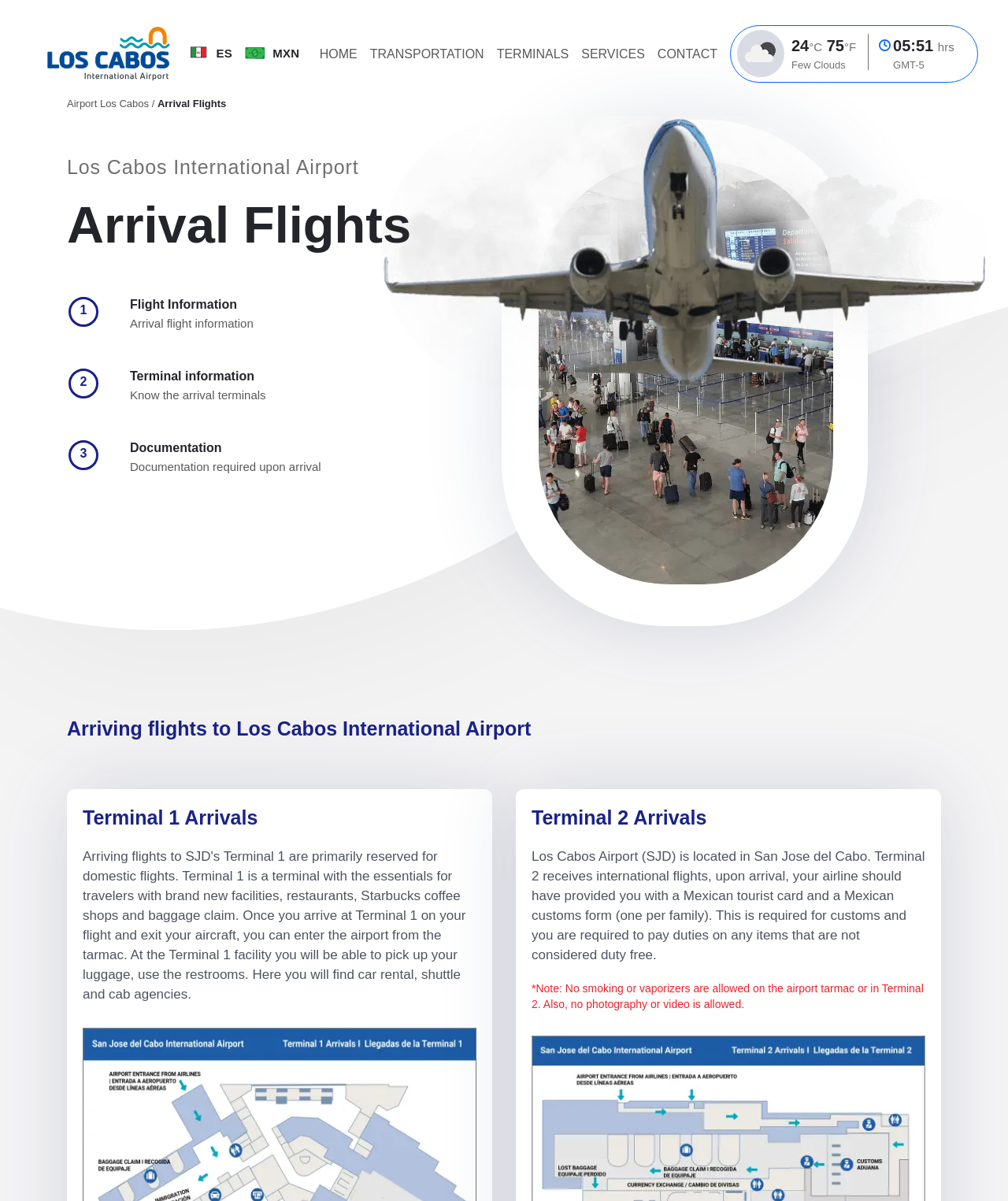Find the bounding box coordinates of the element I should click to carry out the following instruction: "Switch to Spanish".

[0.189, 0.038, 0.23, 0.052]